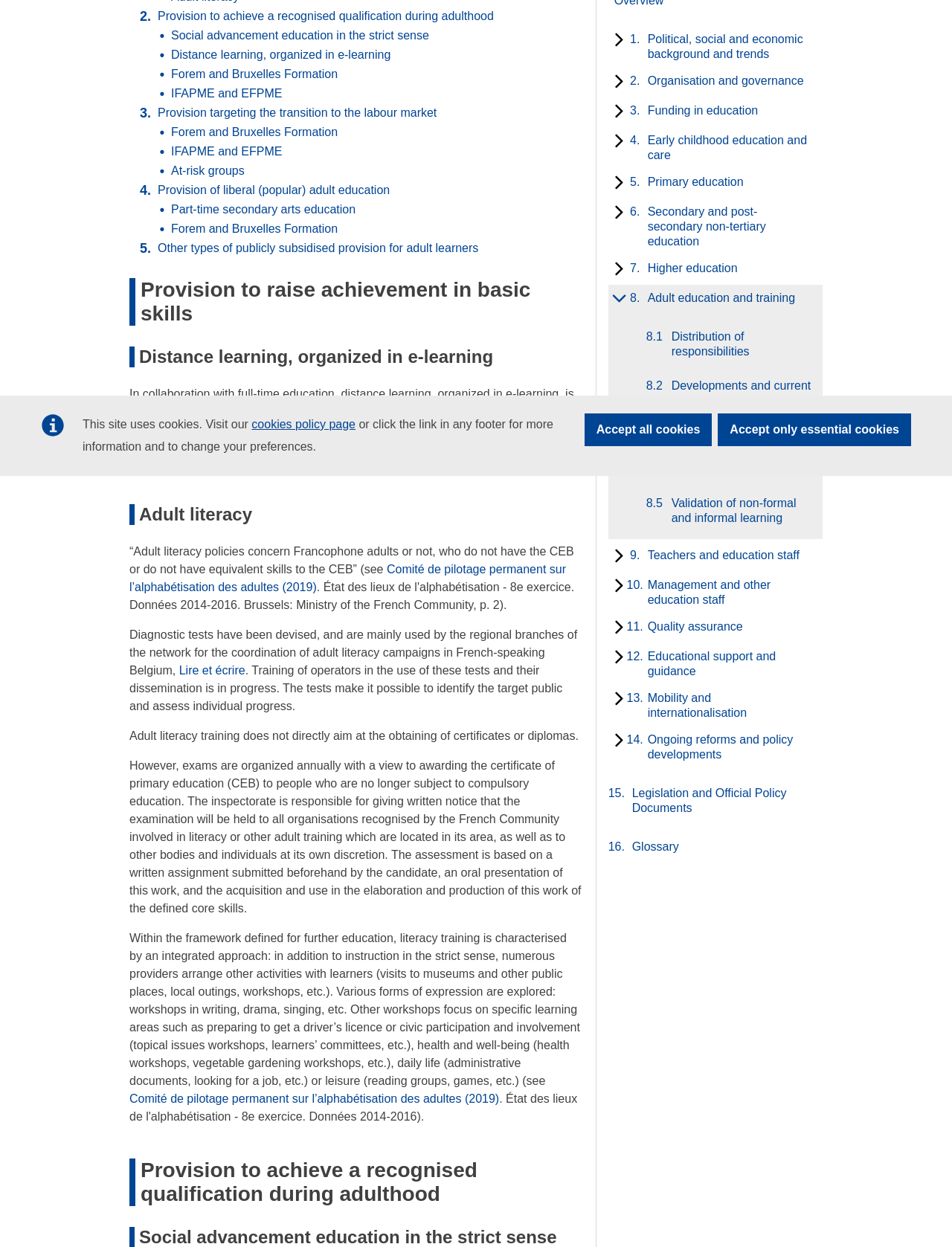Please determine the bounding box coordinates for the UI element described as: "9. Teachers and education staff".

[0.655, 0.435, 0.858, 0.456]